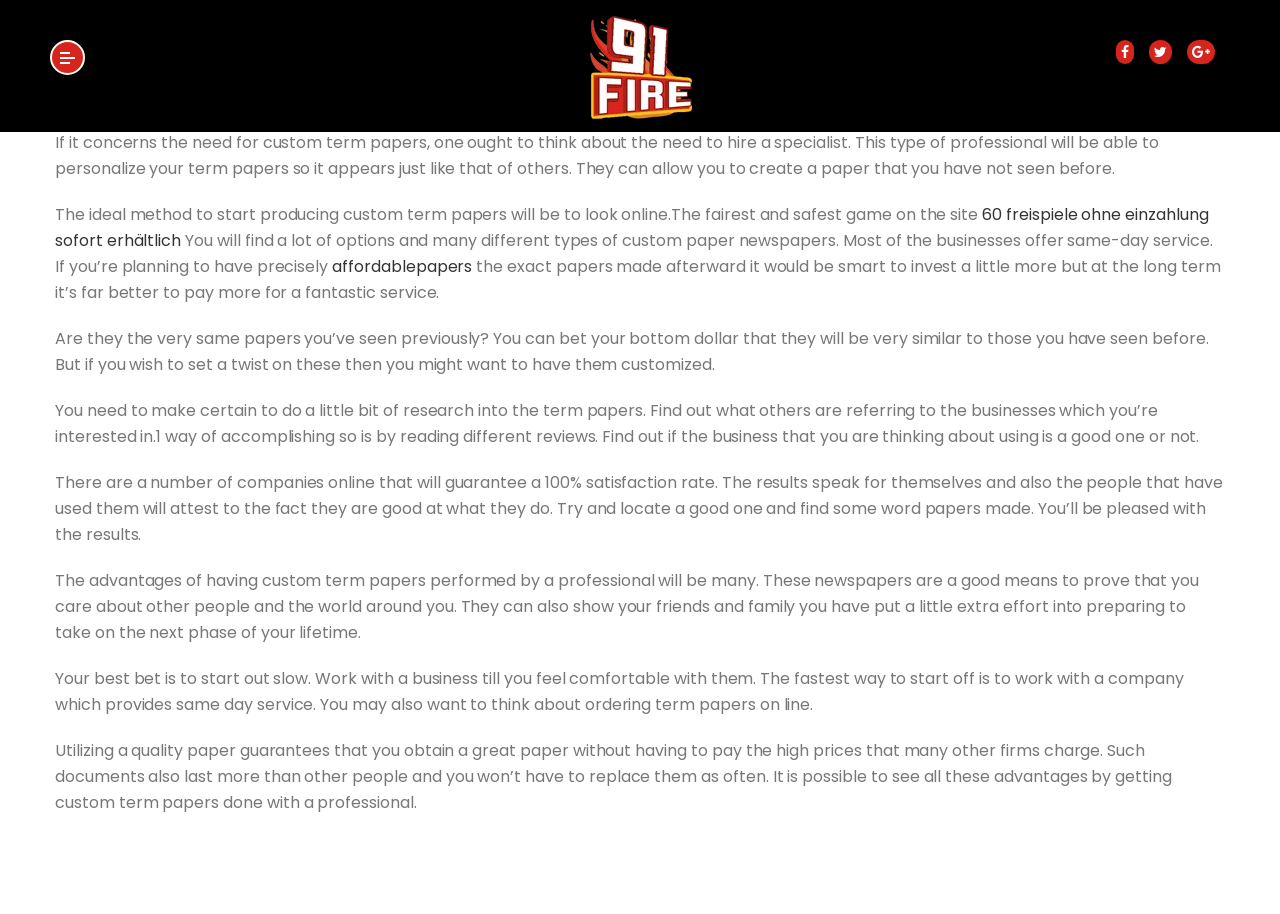Give a complete and precise description of the webpage's appearance.

This webpage appears to be about custom term papers, with a focus on the benefits of hiring a professional to create personalized papers. At the top of the page, there are three links: one empty link, a link to "Fire 91" accompanied by an image, and three social media icon links. 

Below these links, there is a block of text that discusses the importance of hiring a specialist to create custom term papers. The text is divided into several paragraphs, with links to external resources scattered throughout. These links include "60 freispiele ohne einzahlung sofort erhältlich" and "affordablepapers". 

The text explains that custom term papers can be created to resemble others, and that hiring a professional can ensure a high-quality paper. It also advises readers to research and read reviews before choosing a company to work with. Additionally, the text highlights the benefits of using a professional service, including the ability to show that you care about others and the world around you. 

The page has a total of nine paragraphs of text, with several links and an image scattered throughout. The text is positioned in the middle of the page, with the links and image at the top.